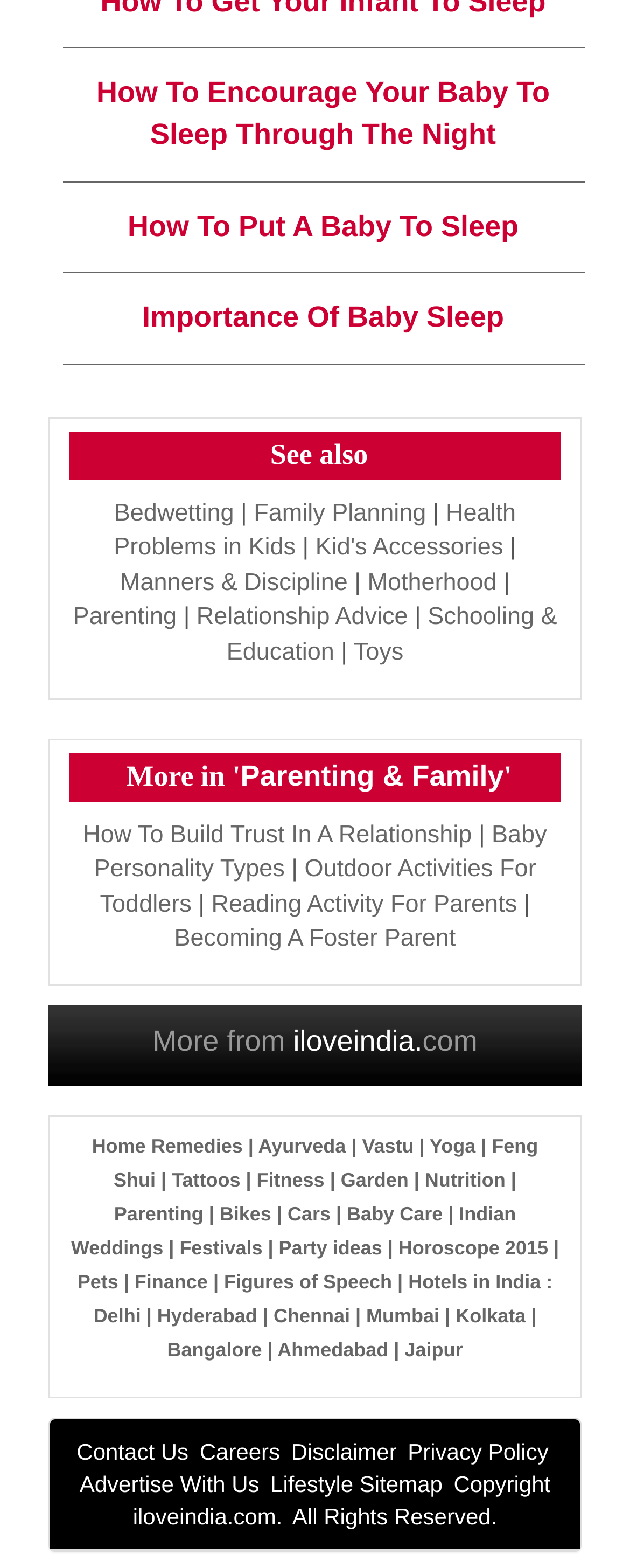Using the provided description Manners & Discipline, find the bounding box coordinates for the UI element. Provide the coordinates in (top-left x, top-left y, bottom-right x, bottom-right y) format, ensuring all values are between 0 and 1.

[0.191, 0.363, 0.552, 0.38]